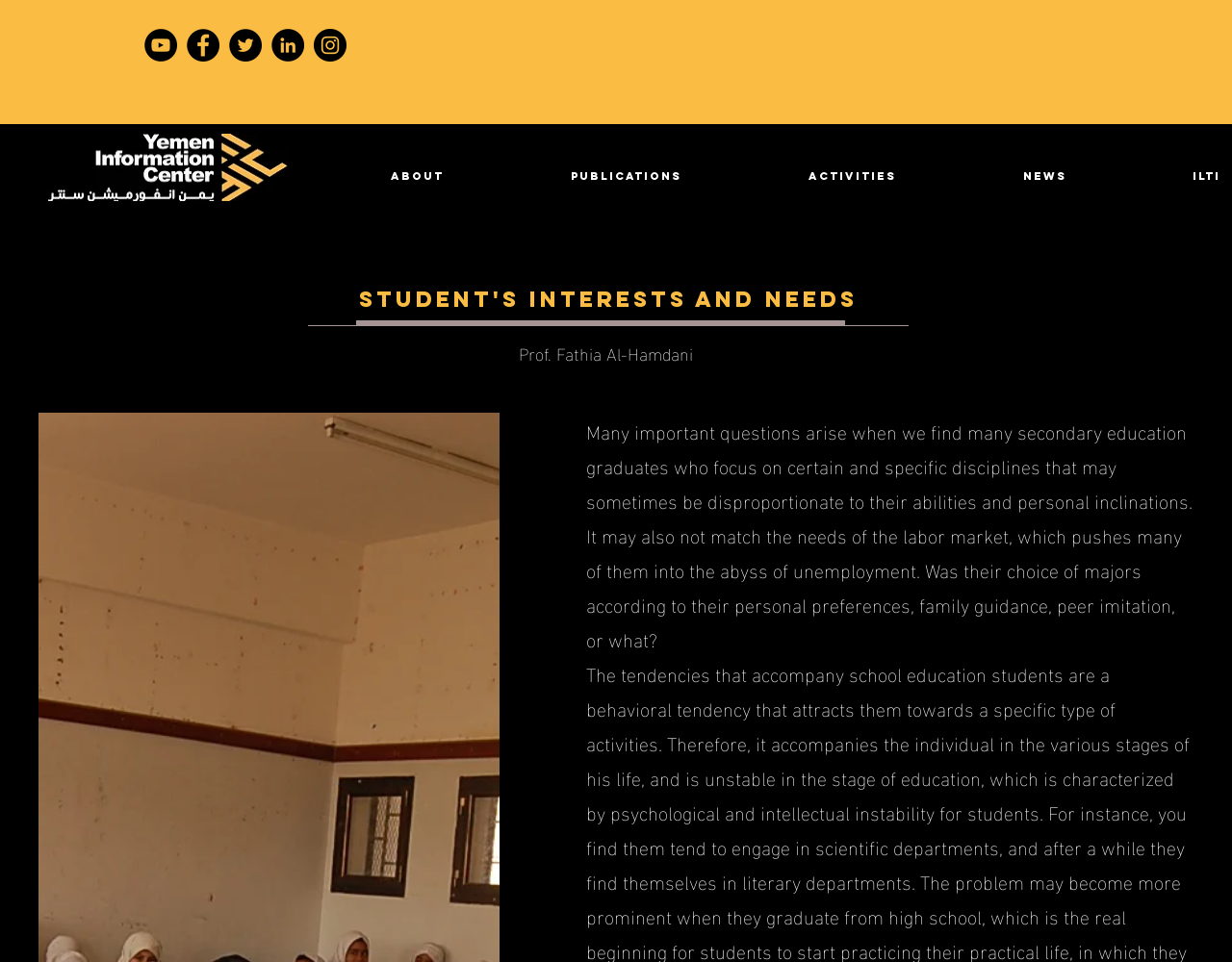Please provide the bounding box coordinates for the element that needs to be clicked to perform the instruction: "View About page". The coordinates must consist of four float numbers between 0 and 1, formatted as [left, top, right, bottom].

[0.226, 0.159, 0.372, 0.208]